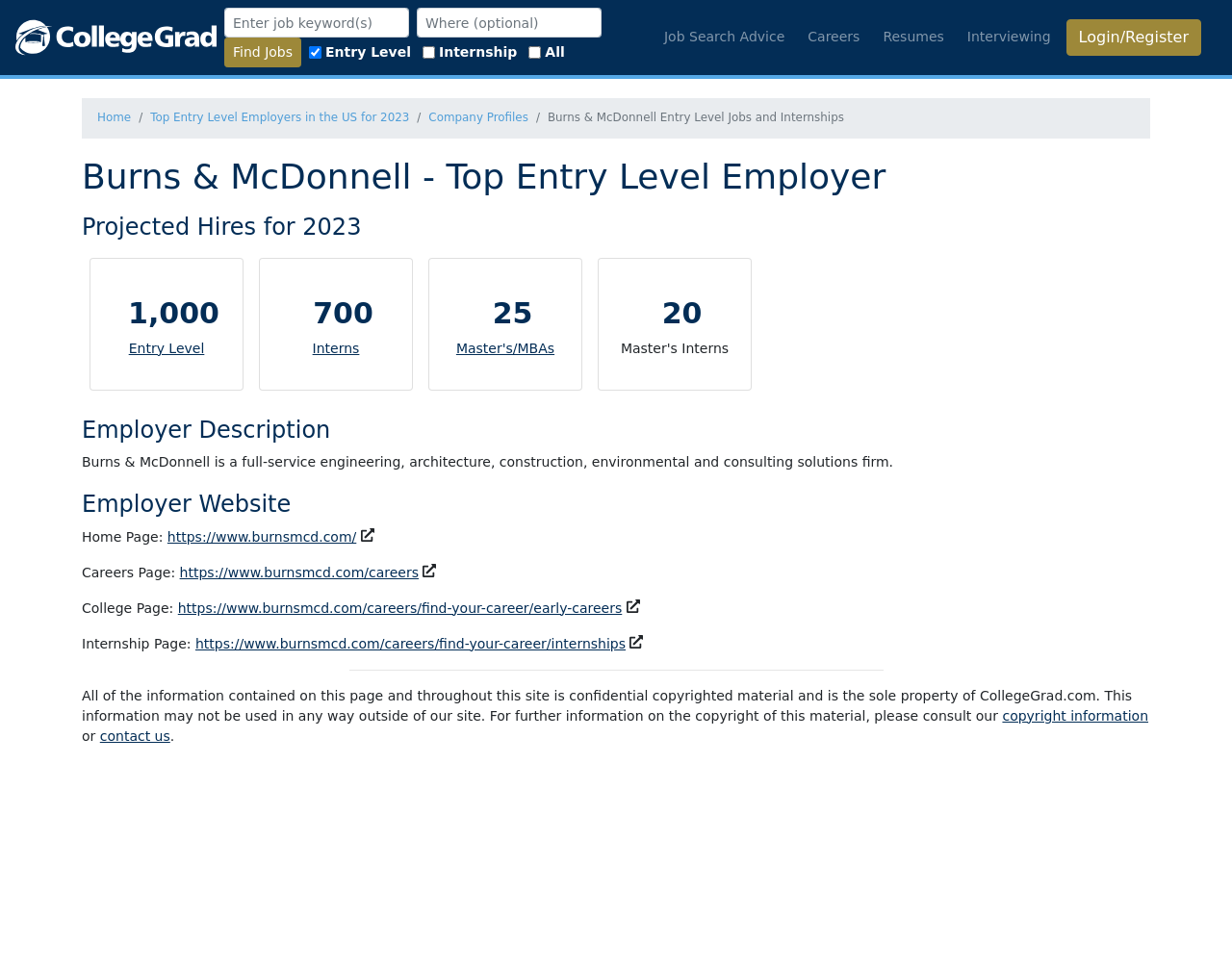What is the URL of the company's careers page?
Please respond to the question with a detailed and informative answer.

The URL of the company's careers page can be found in the section 'Employer Website' where it is listed as 'Careers Page:'.